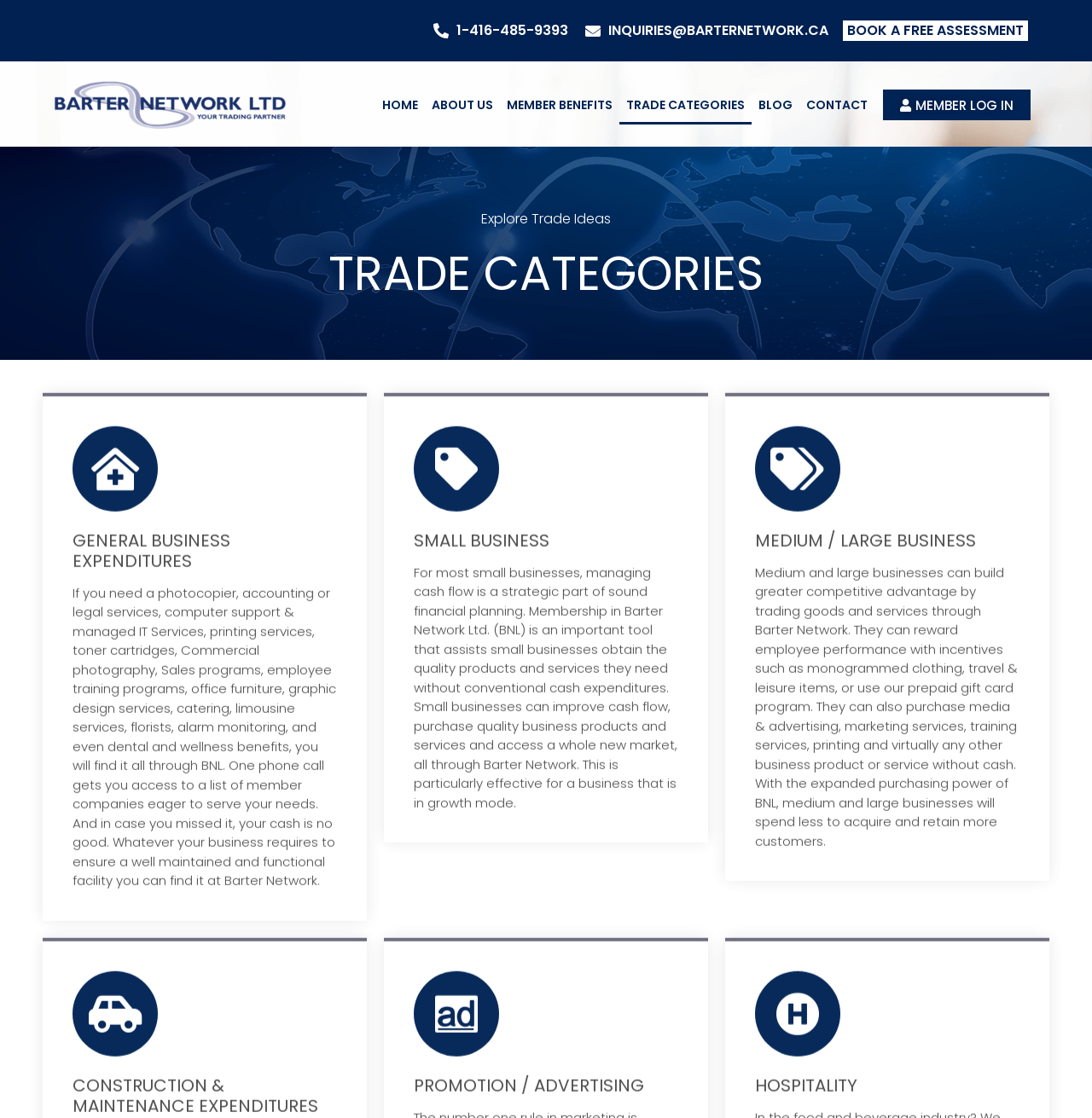What is the purpose of Barter Network for small businesses?
Refer to the image and offer an in-depth and detailed answer to the question.

I found the answer by reading the static text under the 'SMALL BUSINESS' heading, which explains that membership in Barter Network assists small businesses in improving cash flow.